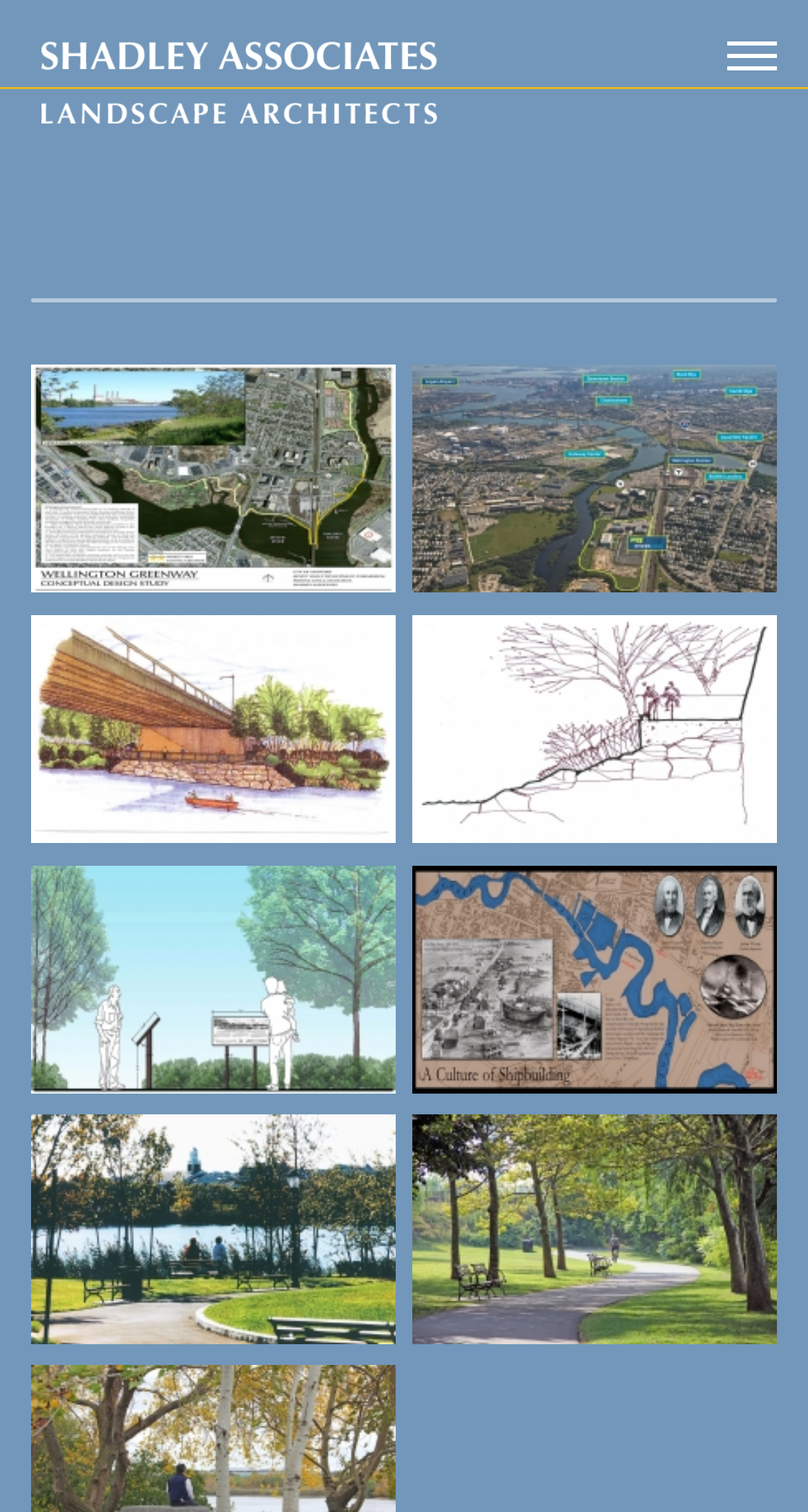How many empty spaces are present in the main navigation menu?
Answer the question with detailed information derived from the image.

I counted the number of empty spaces present in the main navigation menu by looking at the links and noticing that there are two empty spaces, one before 'CAPE COD BRIDGES PROGRAM' and one after 'UMASS BOSTON HARBORWALK'.